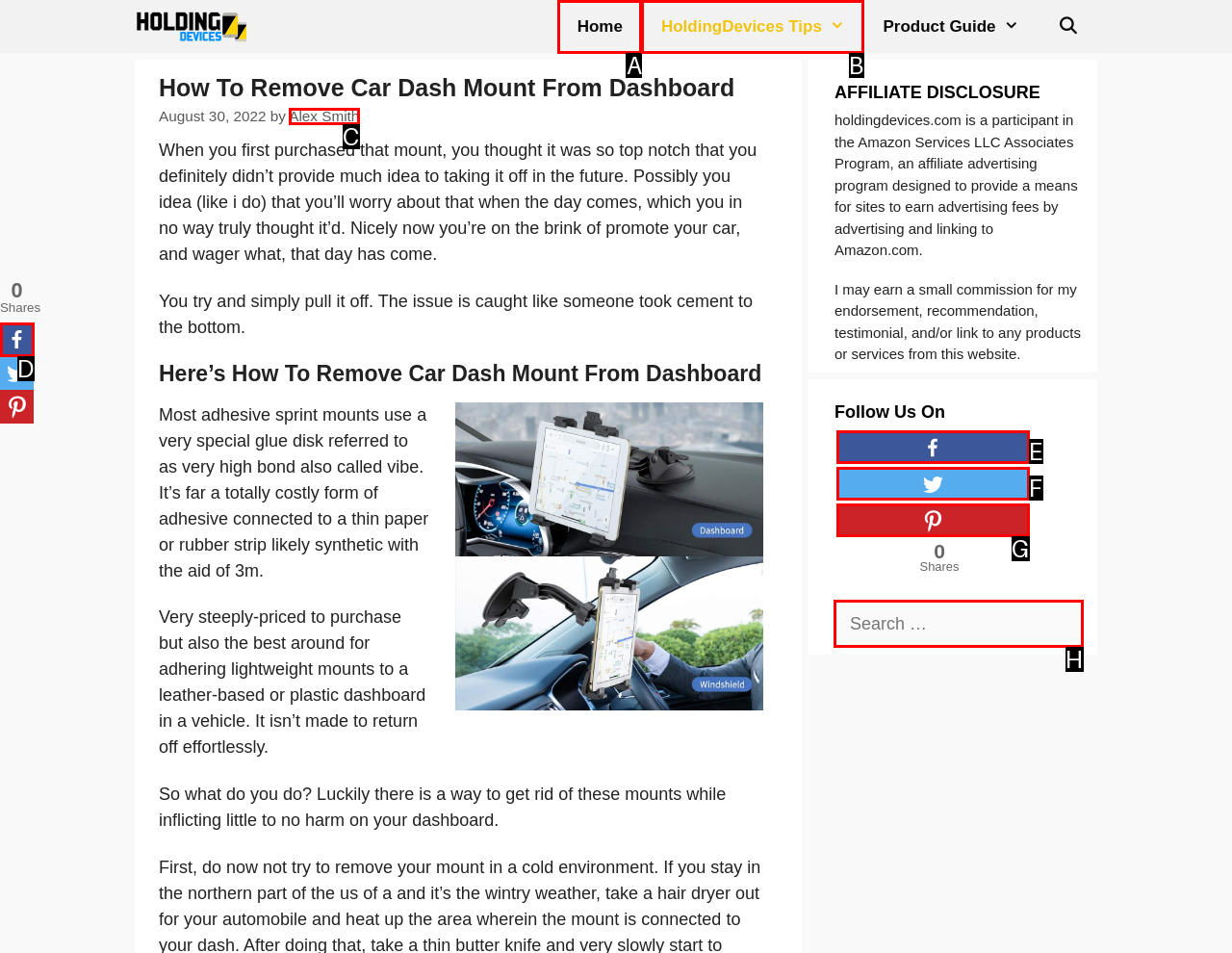Select the proper UI element to click in order to perform the following task: Search for something. Indicate your choice with the letter of the appropriate option.

H